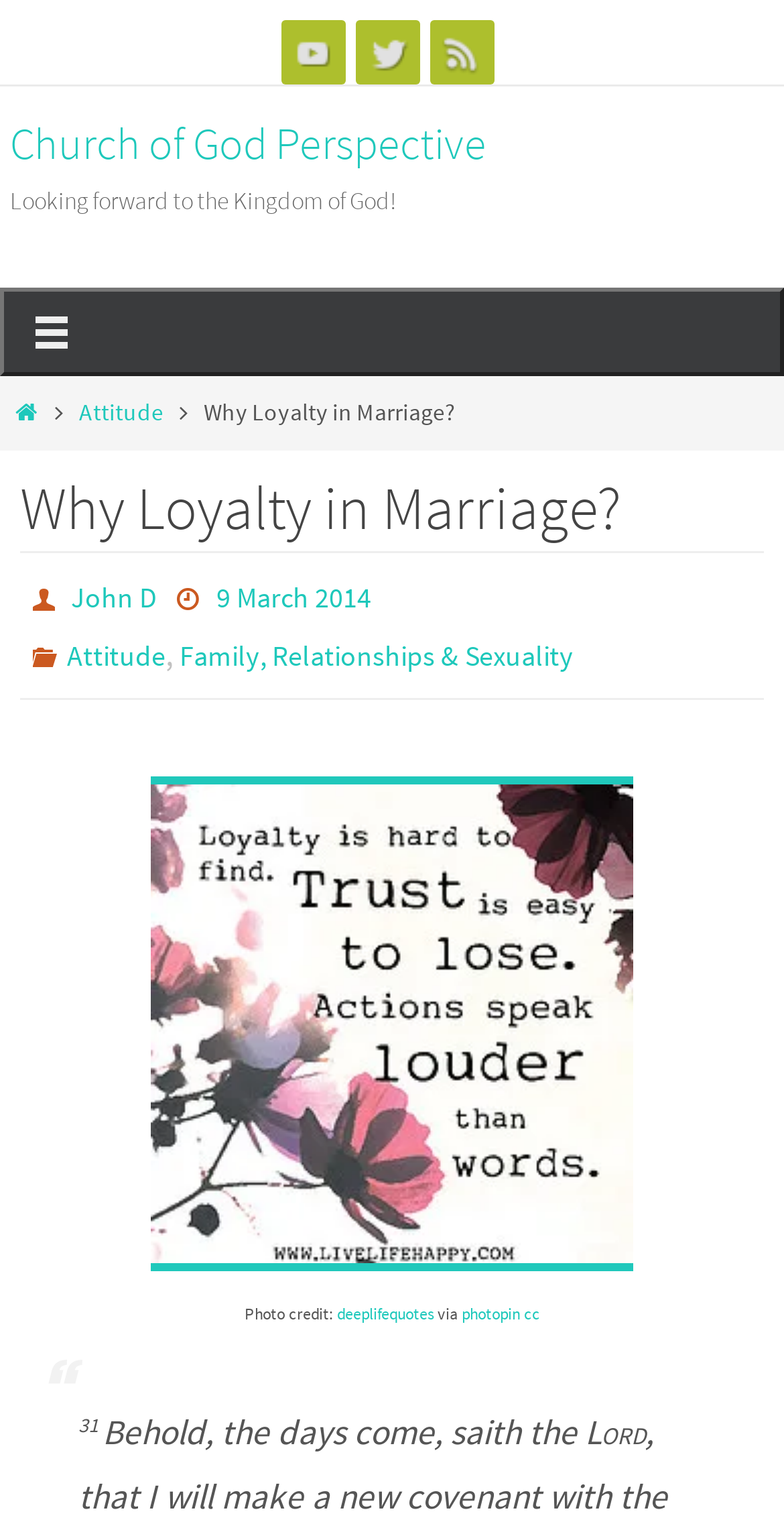Determine the bounding box coordinates for the region that must be clicked to execute the following instruction: "Go to Church of God Perspective homepage".

[0.013, 0.07, 0.621, 0.117]